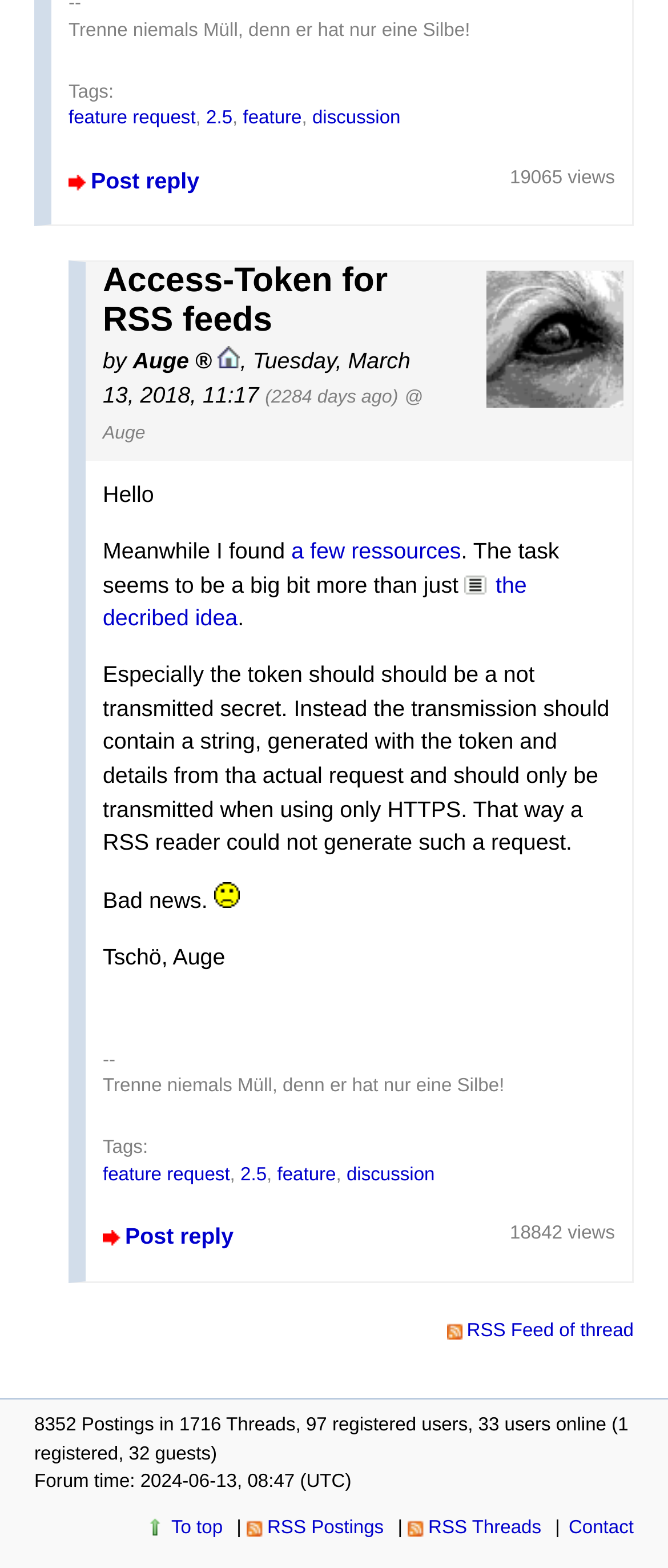Determine the bounding box coordinates for the area that should be clicked to carry out the following instruction: "Click on the 'Post reply' link".

[0.103, 0.107, 0.298, 0.123]